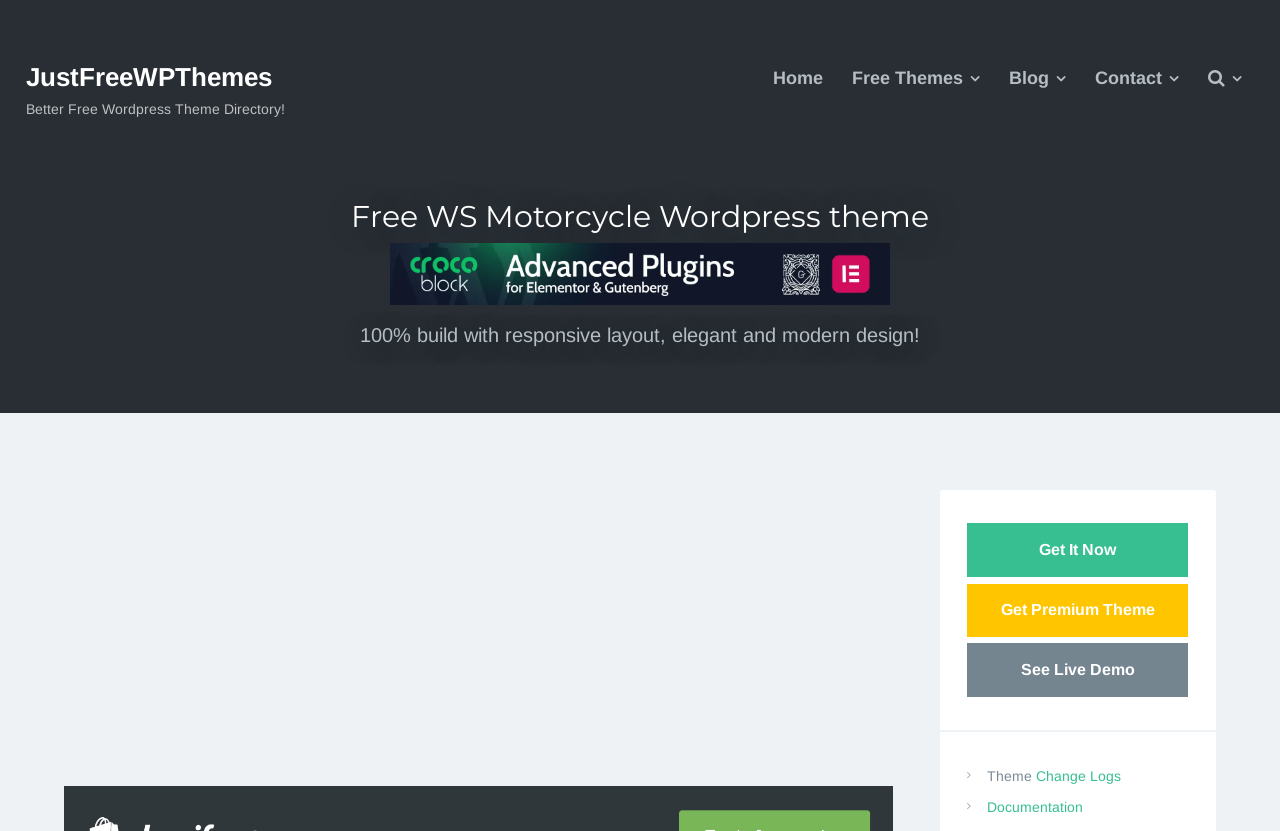Please identify the coordinates of the bounding box for the clickable region that will accomplish this instruction: "Click on Home".

[0.595, 0.067, 0.653, 0.121]